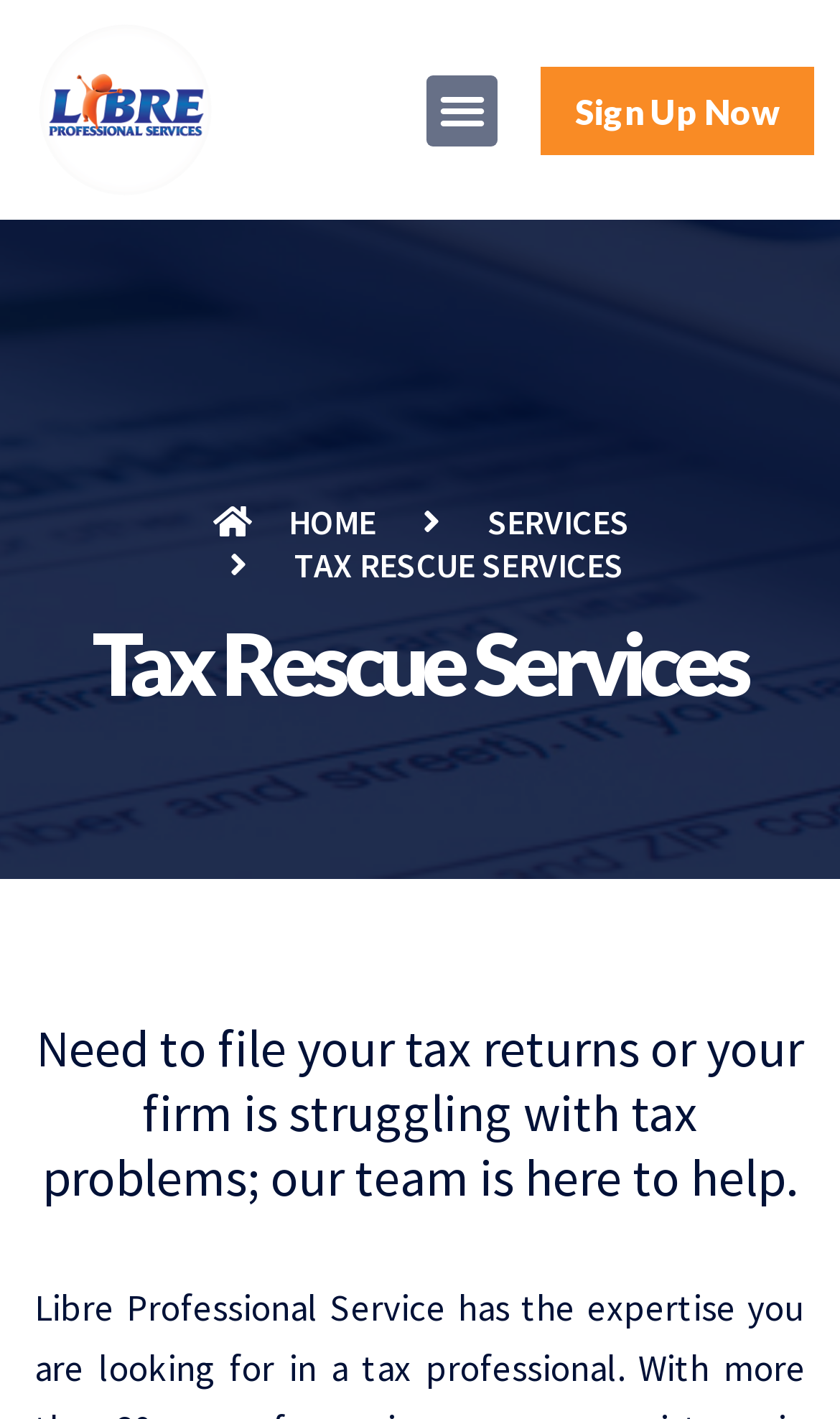Is the menu toggle button expanded?
Give a one-word or short-phrase answer derived from the screenshot.

No